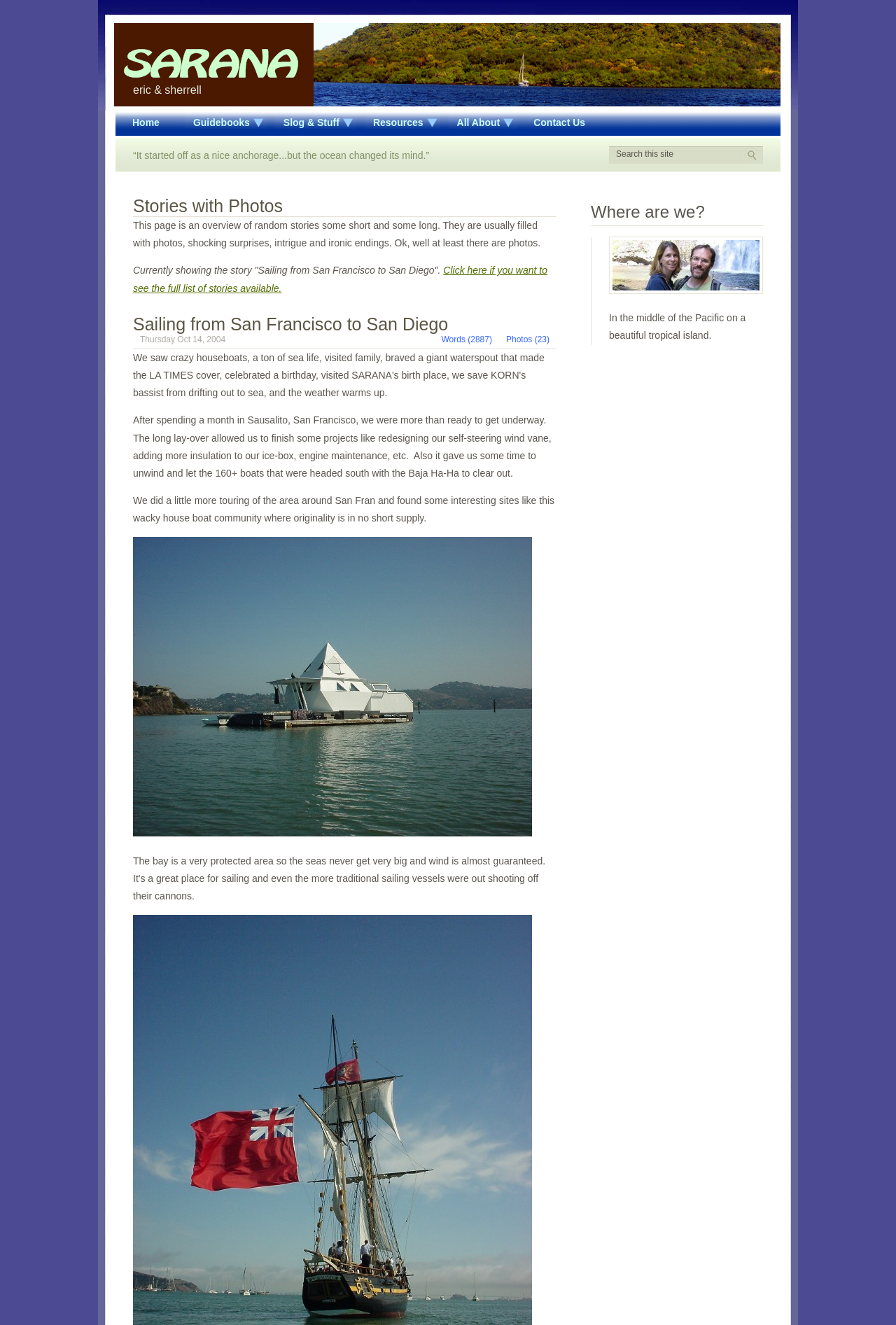Find and specify the bounding box coordinates that correspond to the clickable region for the instruction: "Click on 'Home'".

[0.129, 0.084, 0.197, 0.102]